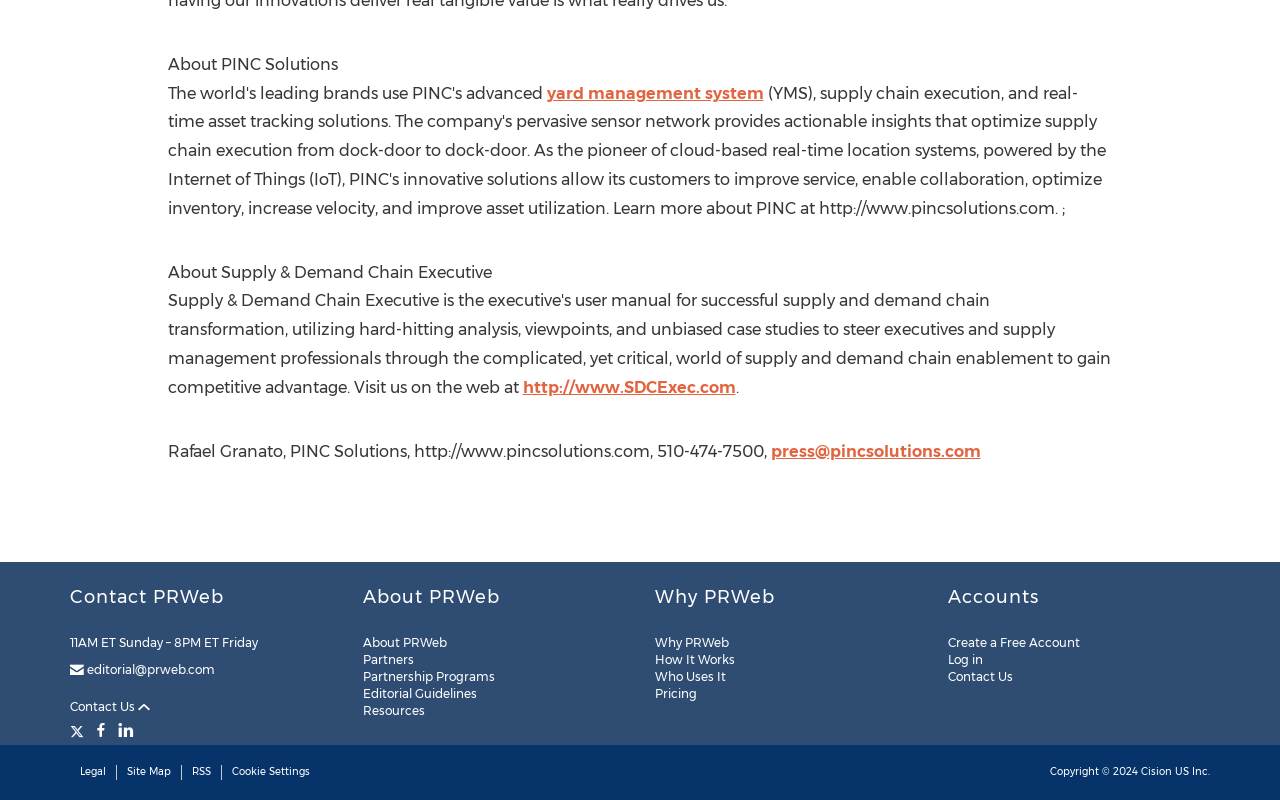Provide a short, one-word or phrase answer to the question below:
What is the copyright year mentioned on the webpage?

2024